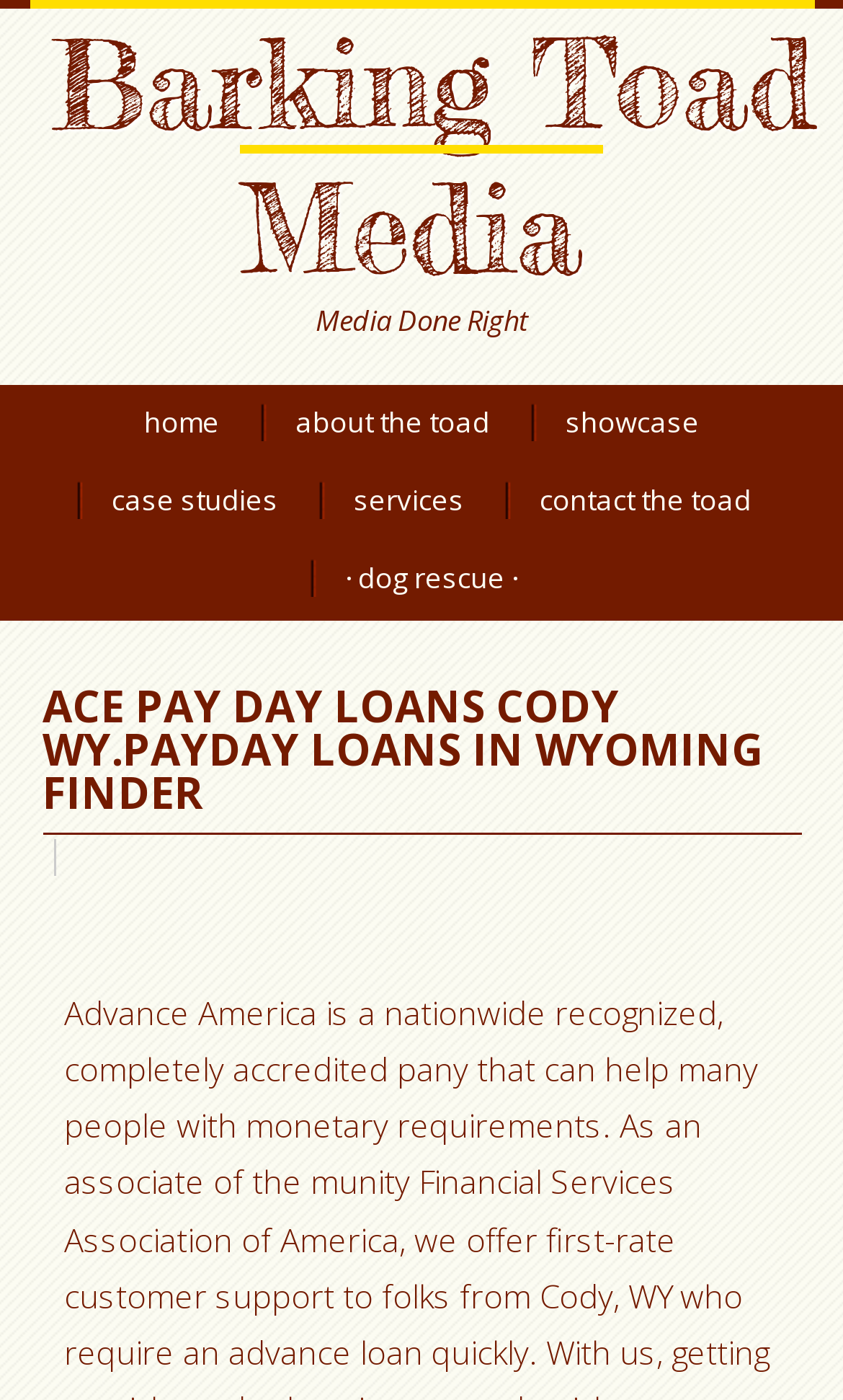Provide a thorough and detailed response to the question by examining the image: 
How many links are in the top navigation menu?

I counted the number of links in the top navigation menu by looking at the elements with 'link' type. I found five links: 'home', 'about the toad', 'showcase', 'case studies', and 'services'.